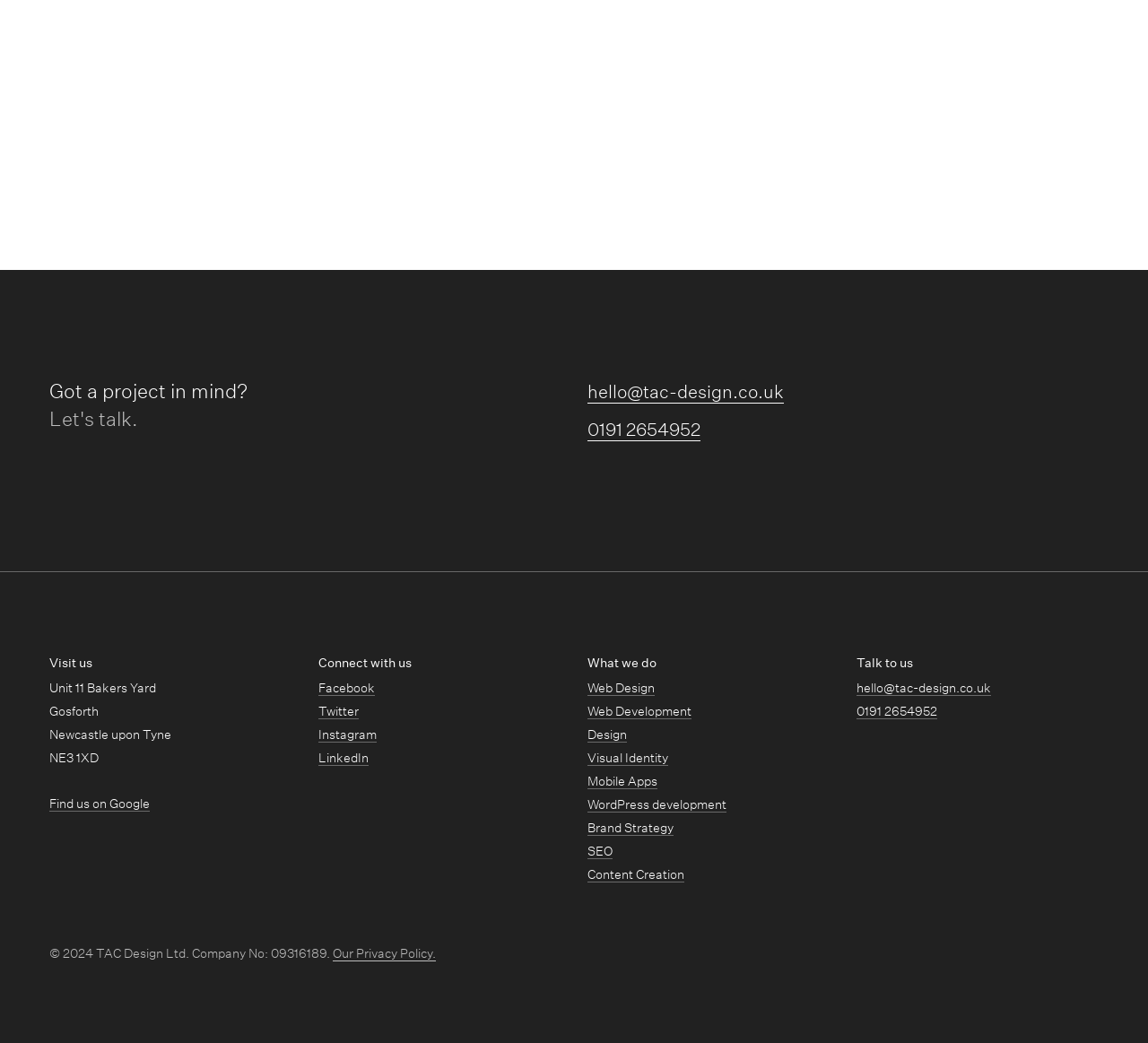Indicate the bounding box coordinates of the element that needs to be clicked to satisfy the following instruction: "Contact us via email". The coordinates should be four float numbers between 0 and 1, i.e., [left, top, right, bottom].

[0.512, 0.364, 0.683, 0.387]